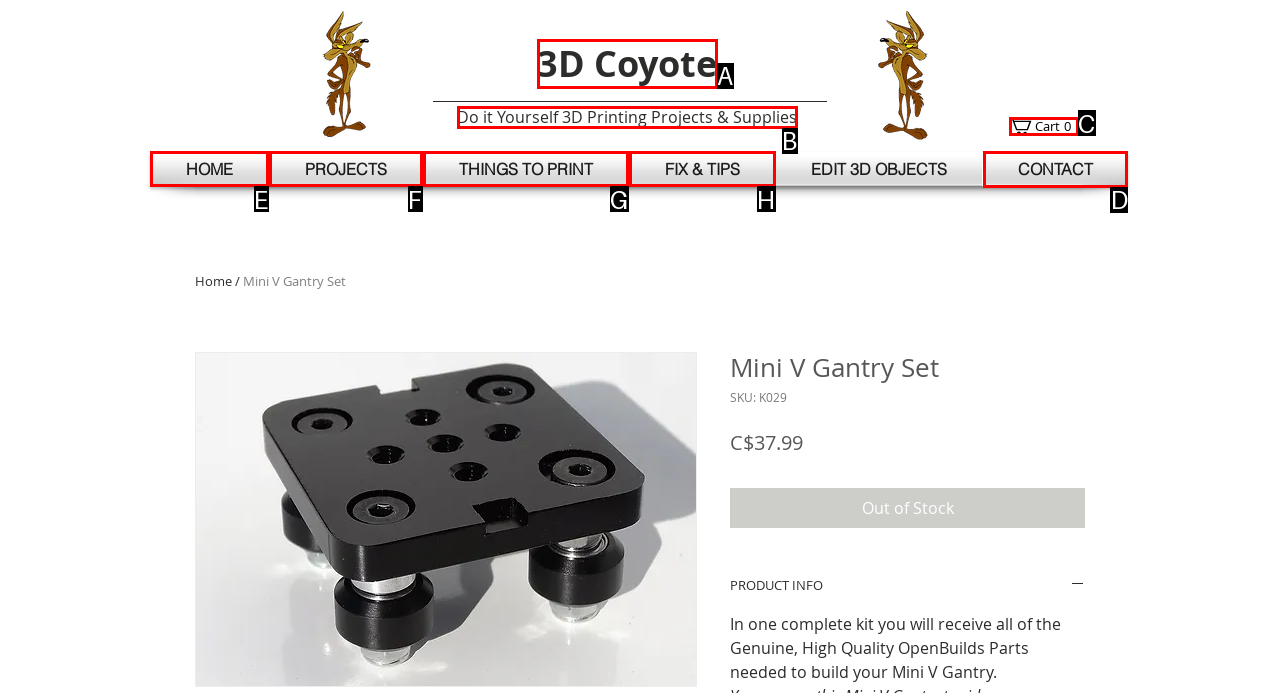Specify which UI element should be clicked to accomplish the task: Contact us via sales@onix-systems.com. Answer with the letter of the correct choice.

None